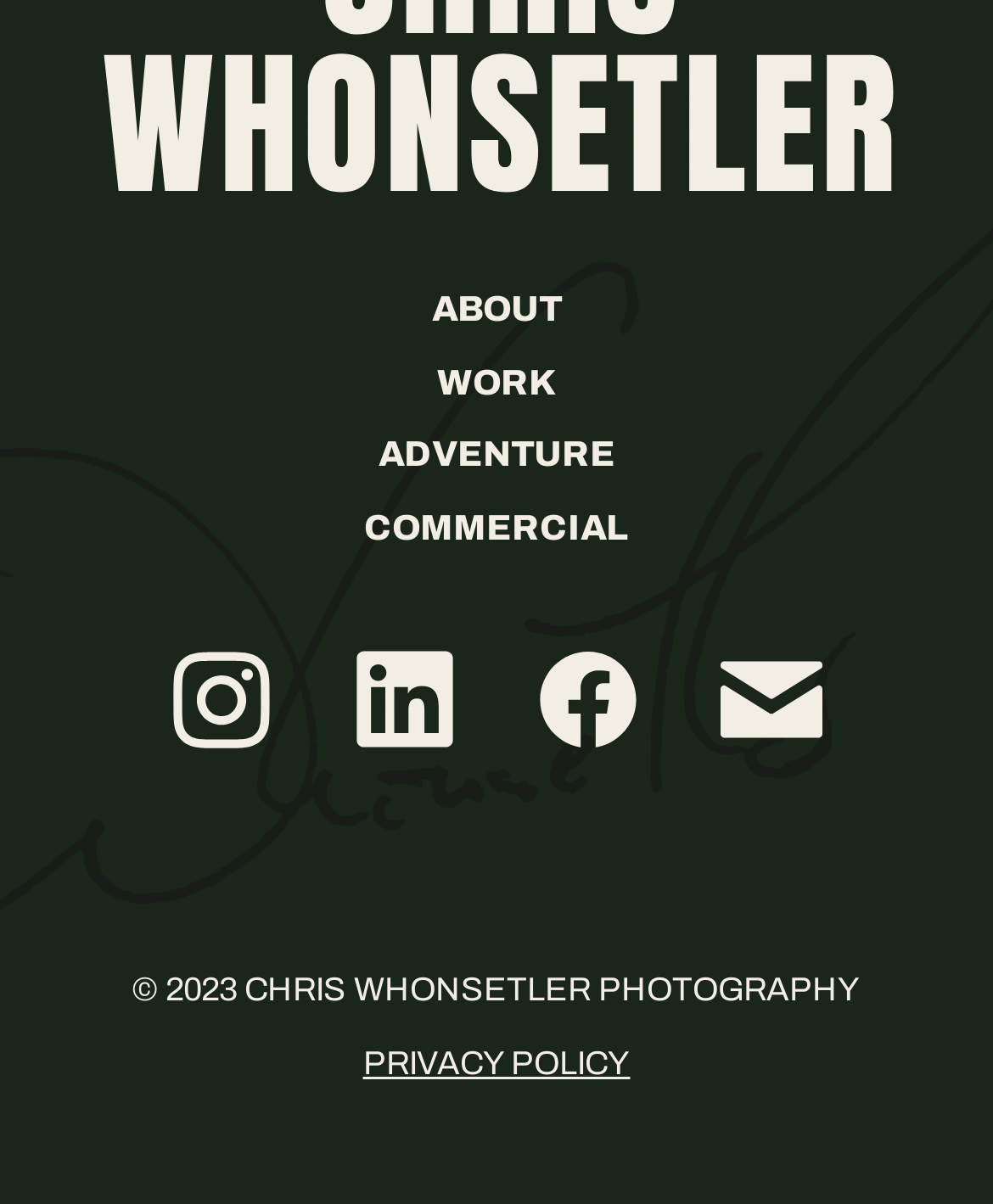What is the copyright year?
Refer to the image and offer an in-depth and detailed answer to the question.

I looked at the bottom section of the webpage and found the copyright information, which is represented by the element with ID 71. The text of this element is '© 2023 CHRIS WHONSETLER PHOTOGRAPHY', indicating that the copyright year is 2023.